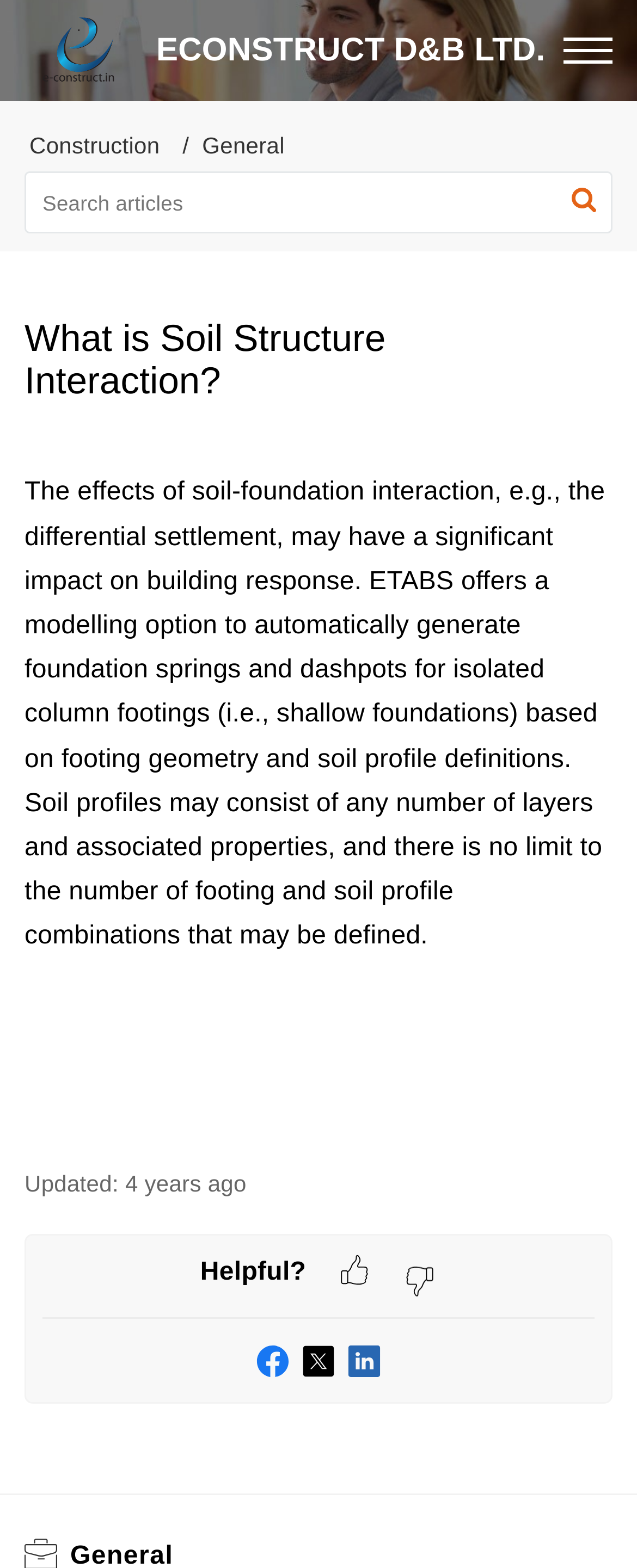Using details from the image, please answer the following question comprehensively:
What is the topic of the article?

The topic of the article can be determined by reading the heading 'What is Soil Structure Interaction?' and the subsequent text that explains the concept of soil-foundation interaction and its impact on building response.